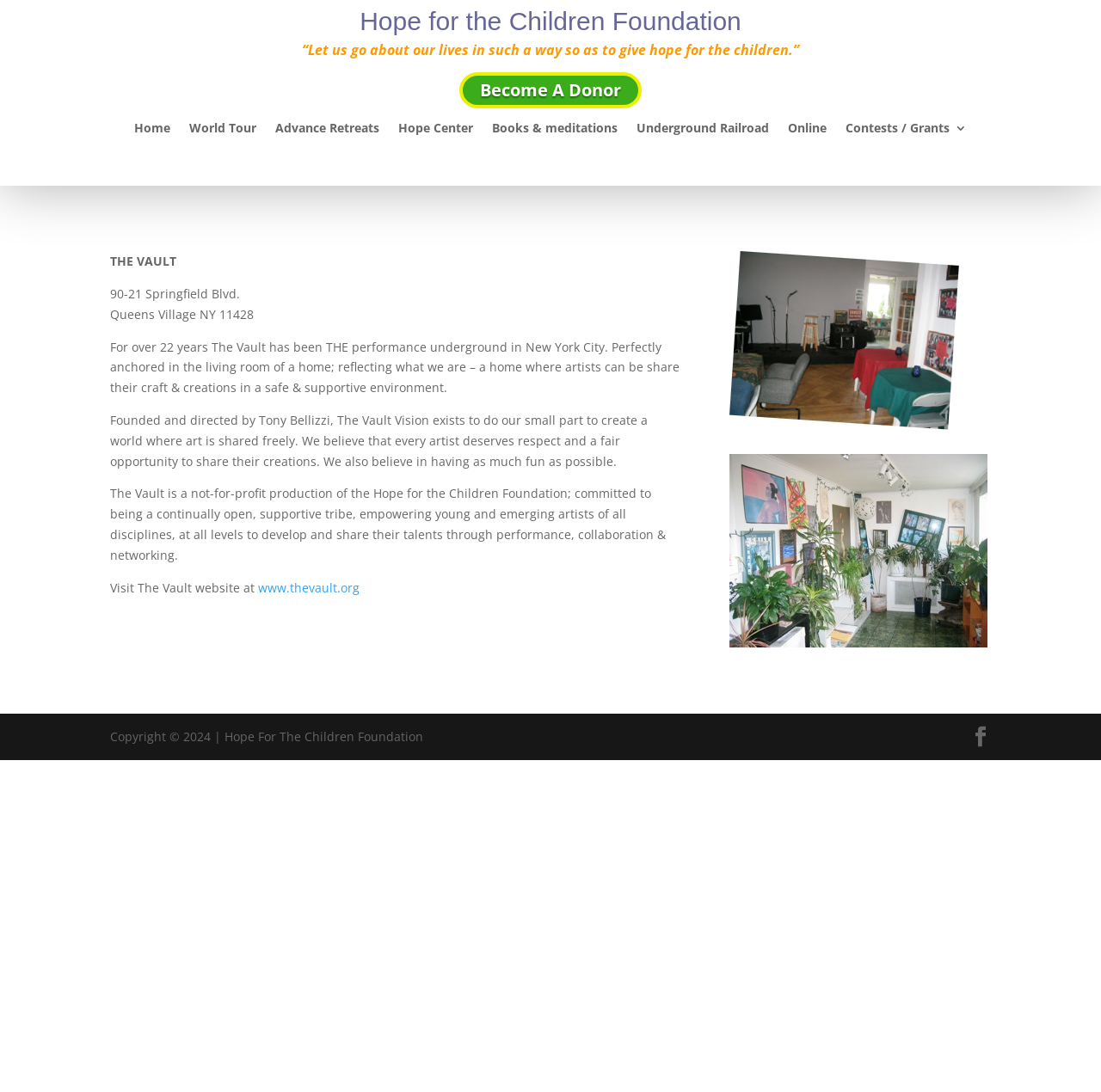Find the bounding box coordinates of the area that needs to be clicked in order to achieve the following instruction: "Go to The Vault website". The coordinates should be specified as four float numbers between 0 and 1, i.e., [left, top, right, bottom].

[0.234, 0.53, 0.327, 0.545]